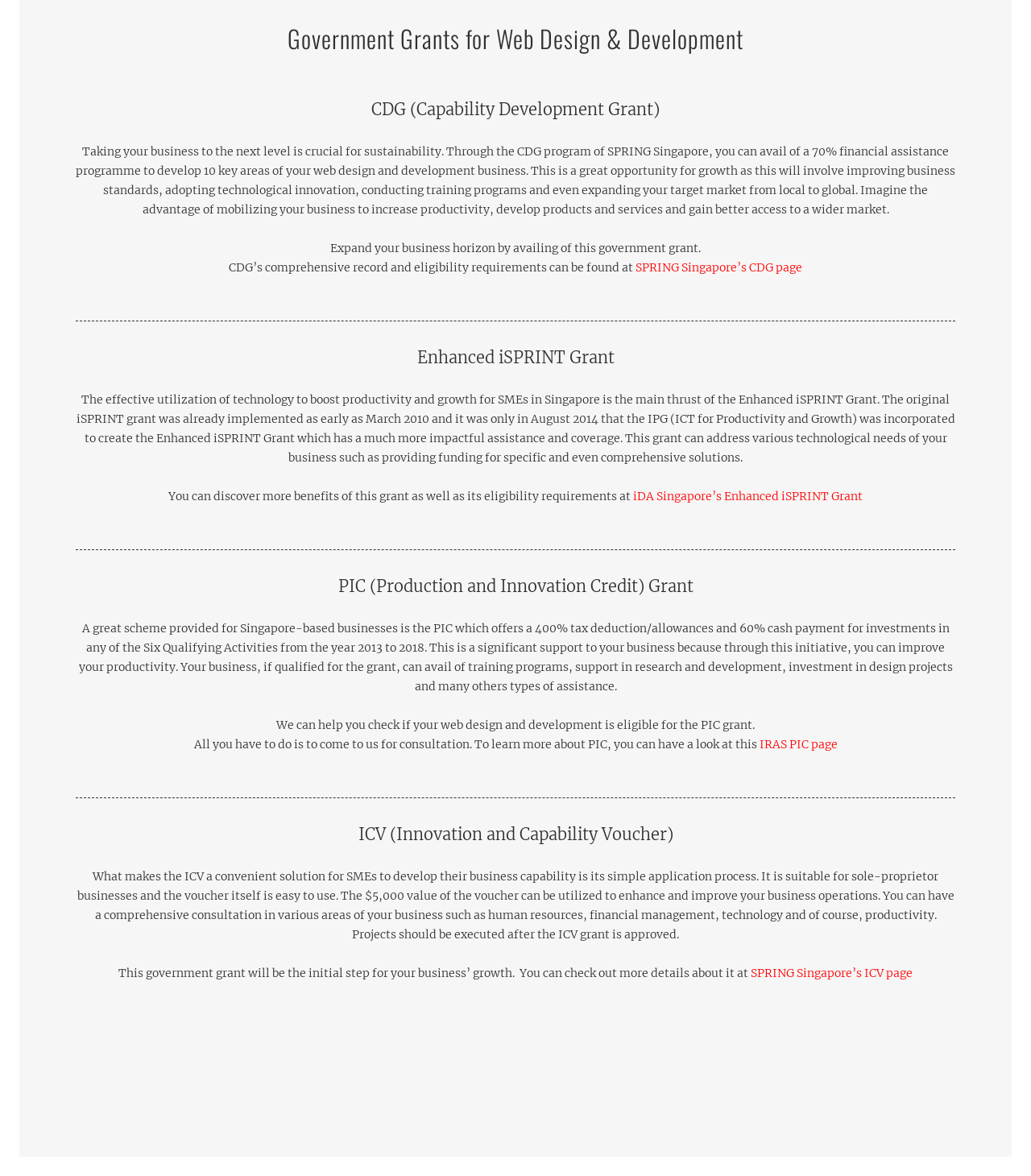What is CDG?
Based on the image, answer the question with as much detail as possible.

Based on the webpage, CDG stands for Capability Development Grant, which is a program of SPRING Singapore that provides 70% financial assistance to develop 10 key areas of a web design and development business.